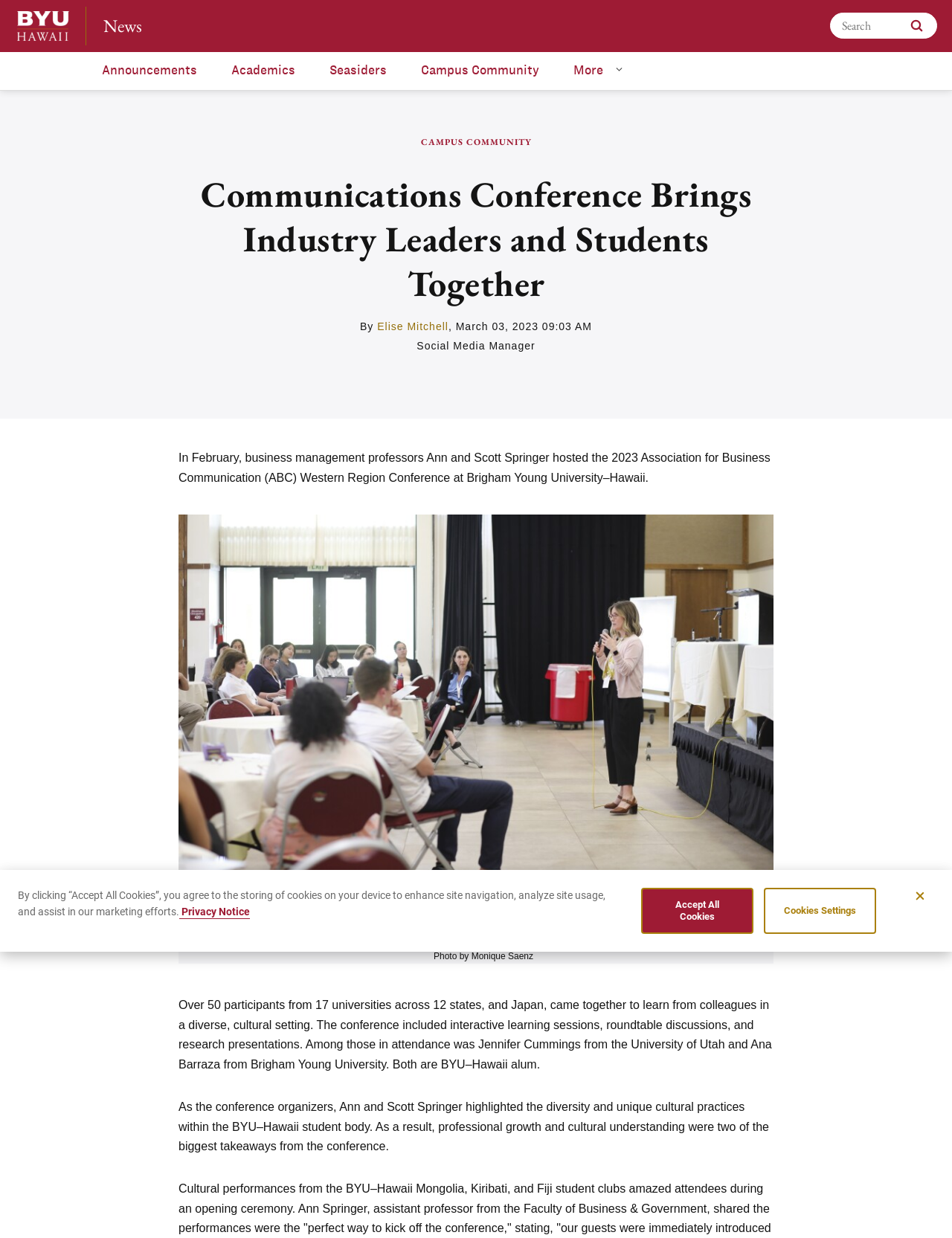Predict the bounding box of the UI element that fits this description: "Elise Mitchell".

[0.396, 0.259, 0.471, 0.269]